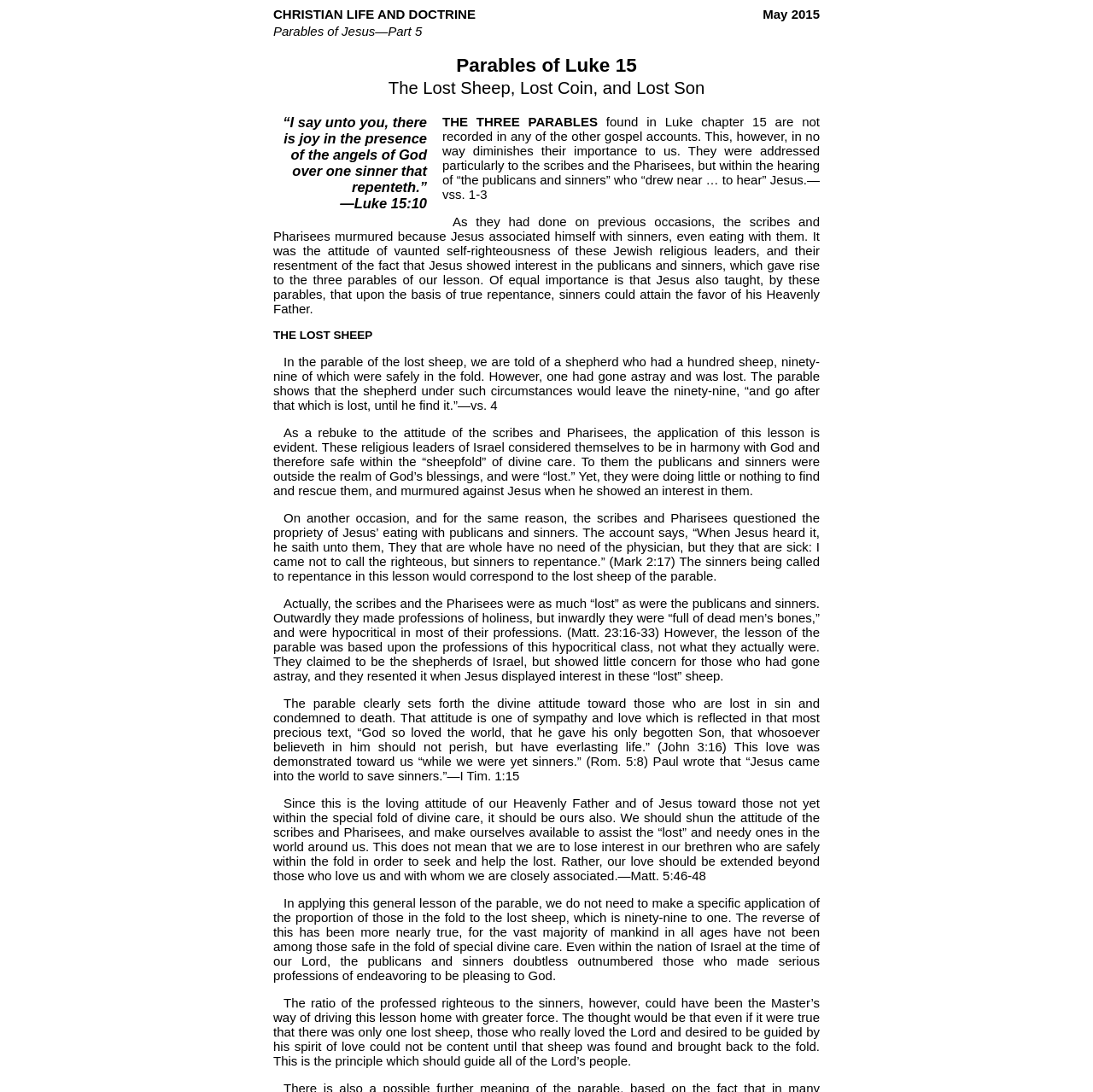What is the attitude of the Heavenly Father towards sinners?
Could you answer the question with a detailed and thorough explanation?

The article states that the parable of the Lost Sheep sets forth the divine attitude towards those who are lost in sin and condemned to death, which is one of sympathy and love. This is reflected in the text 'God so loved the world, that he gave his only begotten Son, that whosoever believeth in him should not perish, but have everlasting life.'